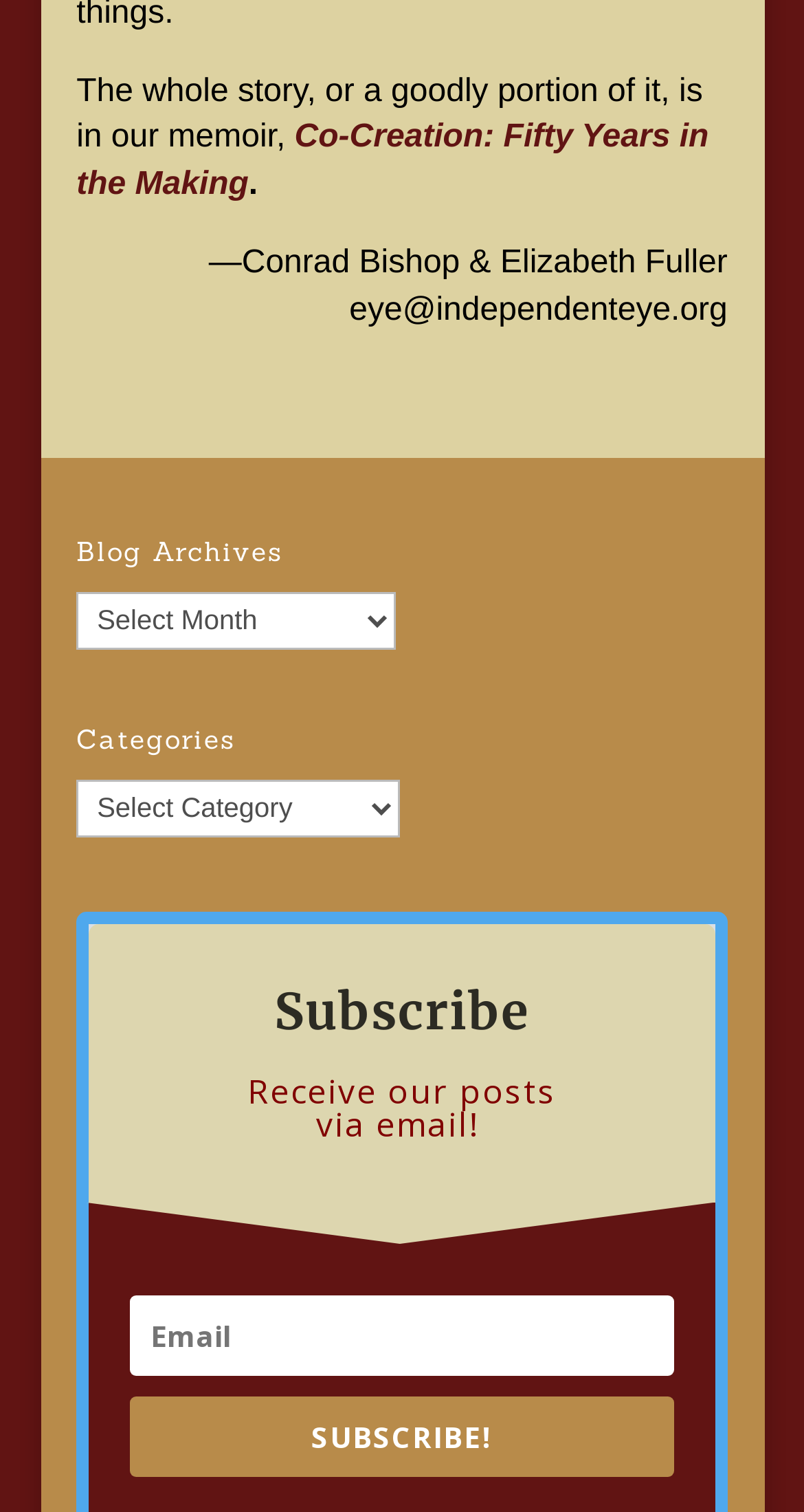What is the email address to contact?
Please ensure your answer to the question is detailed and covers all necessary aspects.

The email address to contact is mentioned in the static text 'eye@independenteye.org' which is located at the top of the webpage, below the link 'Co-Creation: Fifty Years in the Making'.